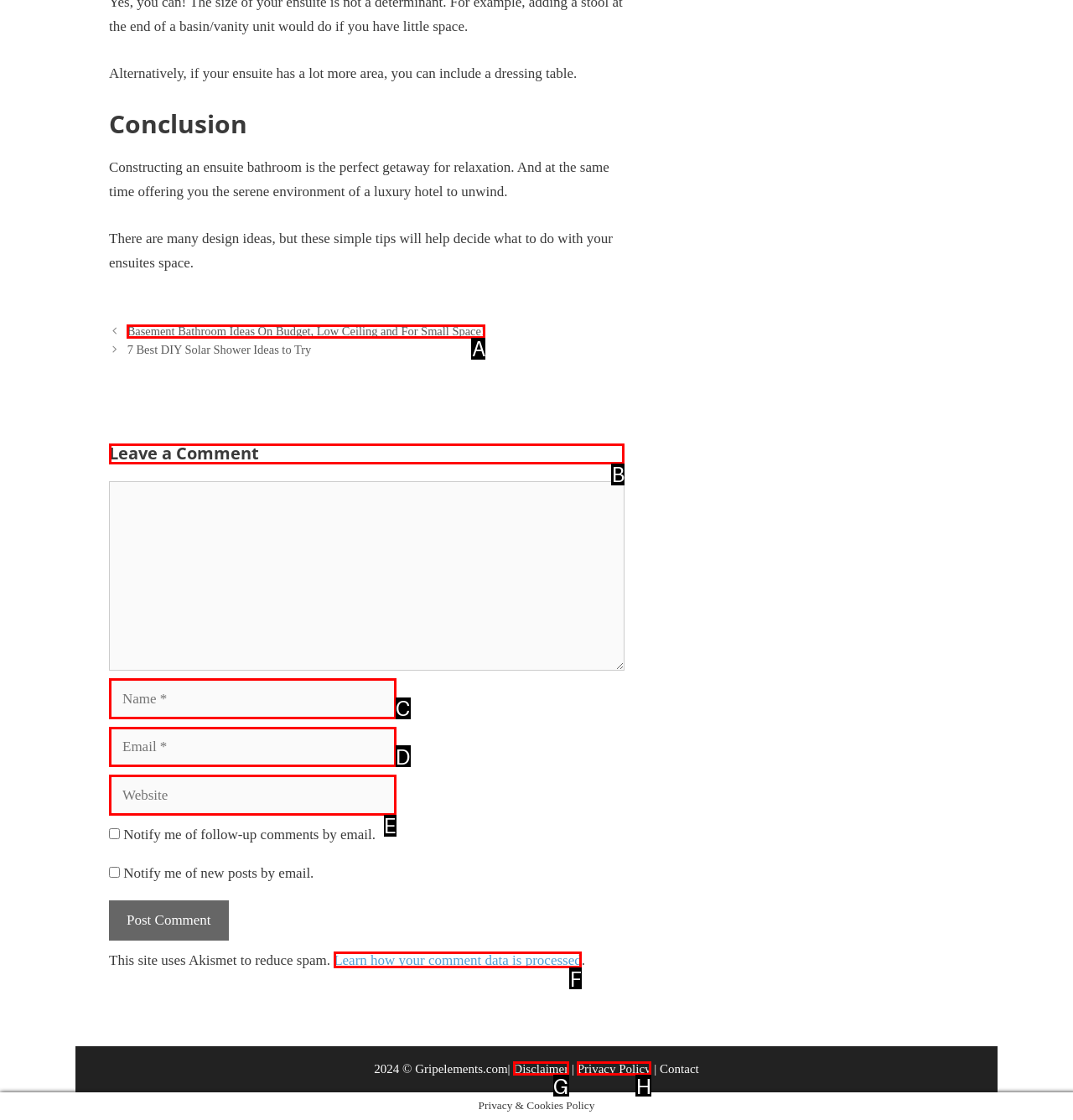Tell me the letter of the UI element I should click to accomplish the task: Leave a comment based on the choices provided in the screenshot.

B